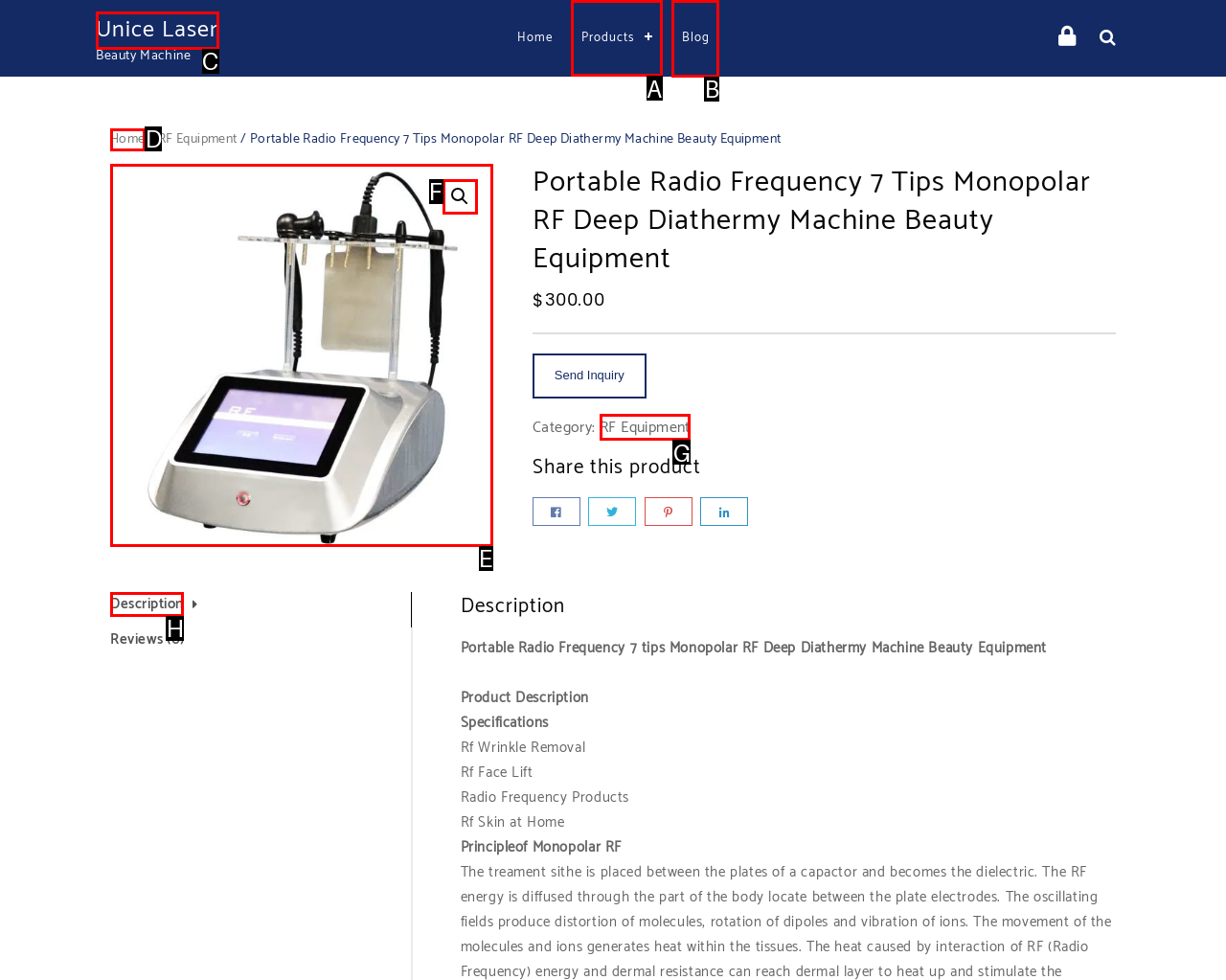Choose the letter that corresponds to the correct button to accomplish the task: Click the 'Products' link
Reply with the letter of the correct selection only.

A